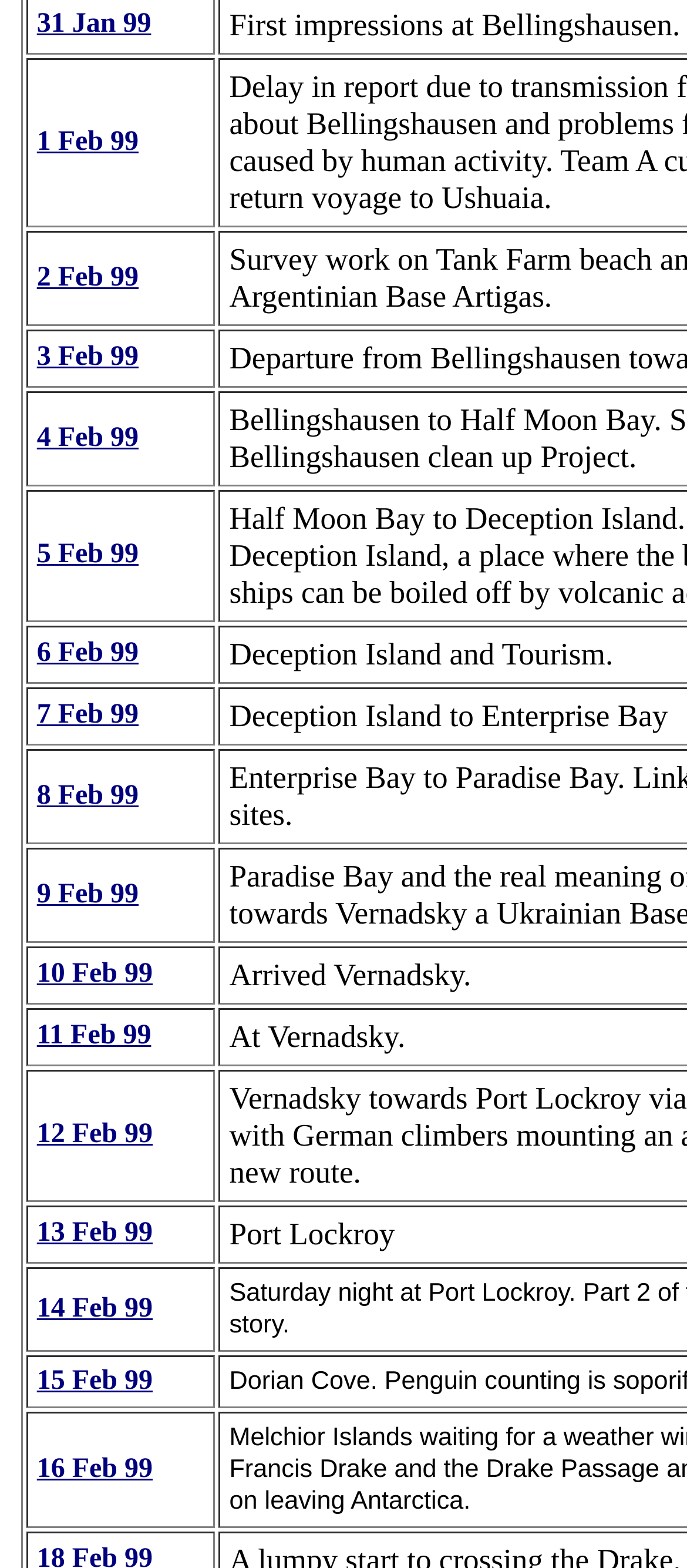Identify the bounding box for the element characterized by the following description: "14 Feb 99".

[0.054, 0.825, 0.222, 0.844]